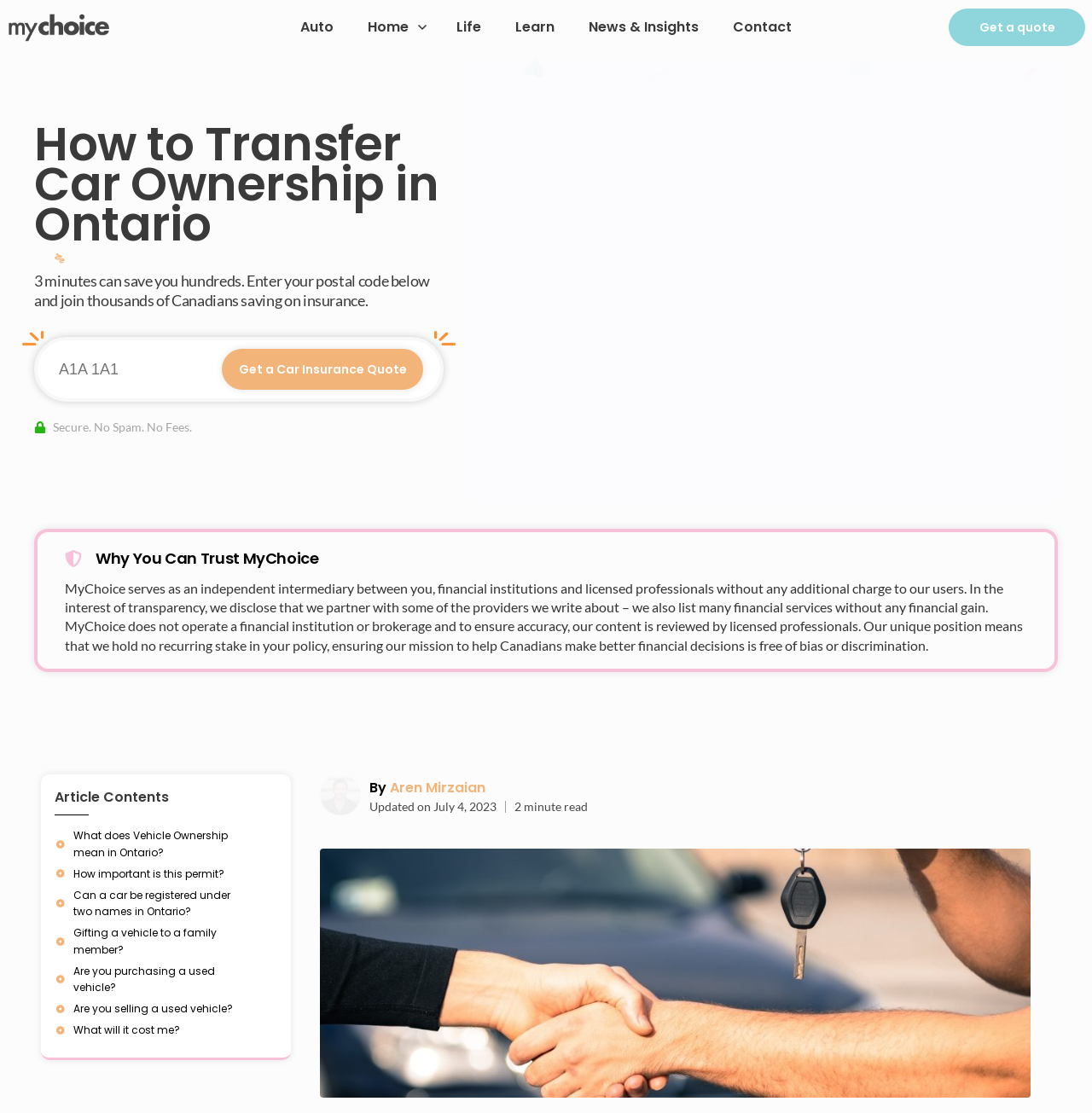What is the name of the website?
Based on the image content, provide your answer in one word or a short phrase.

MyChoice